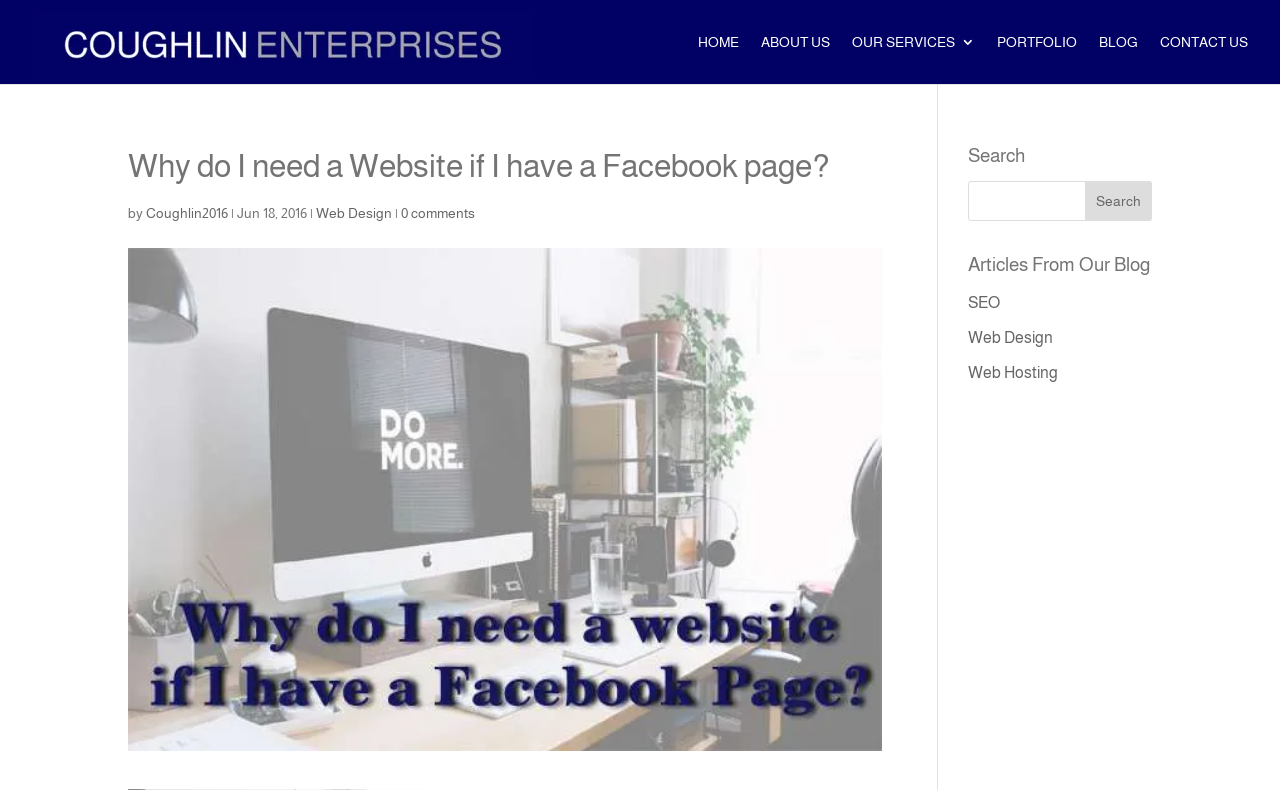Give a one-word or one-phrase response to the question: 
How many main navigation links are there?

6